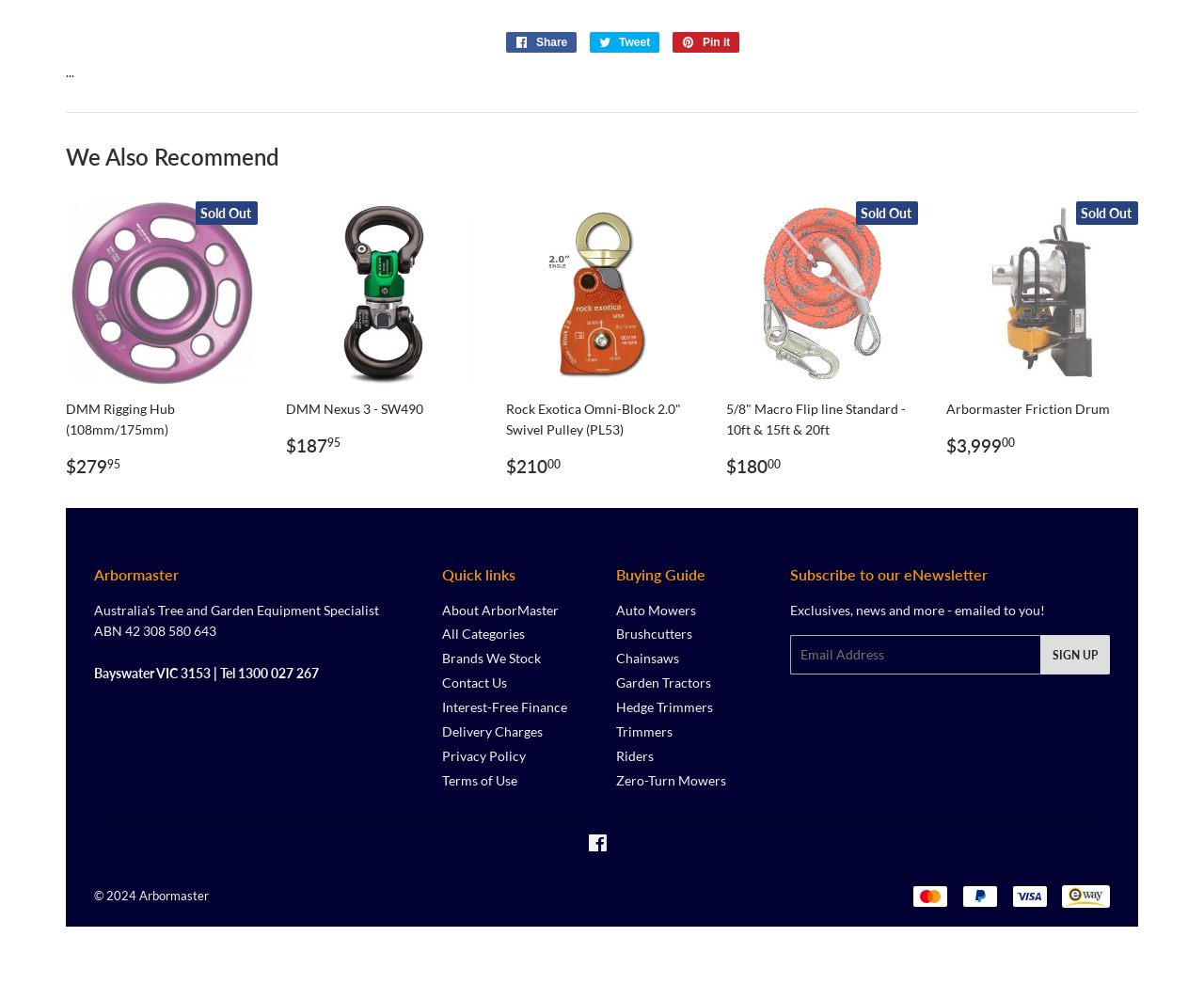Locate the bounding box coordinates of the region to be clicked to comply with the following instruction: "Check payment options". The coordinates must be four float numbers between 0 and 1, in the form [left, top, right, bottom].

[0.922, 0.902, 0.965, 0.94]